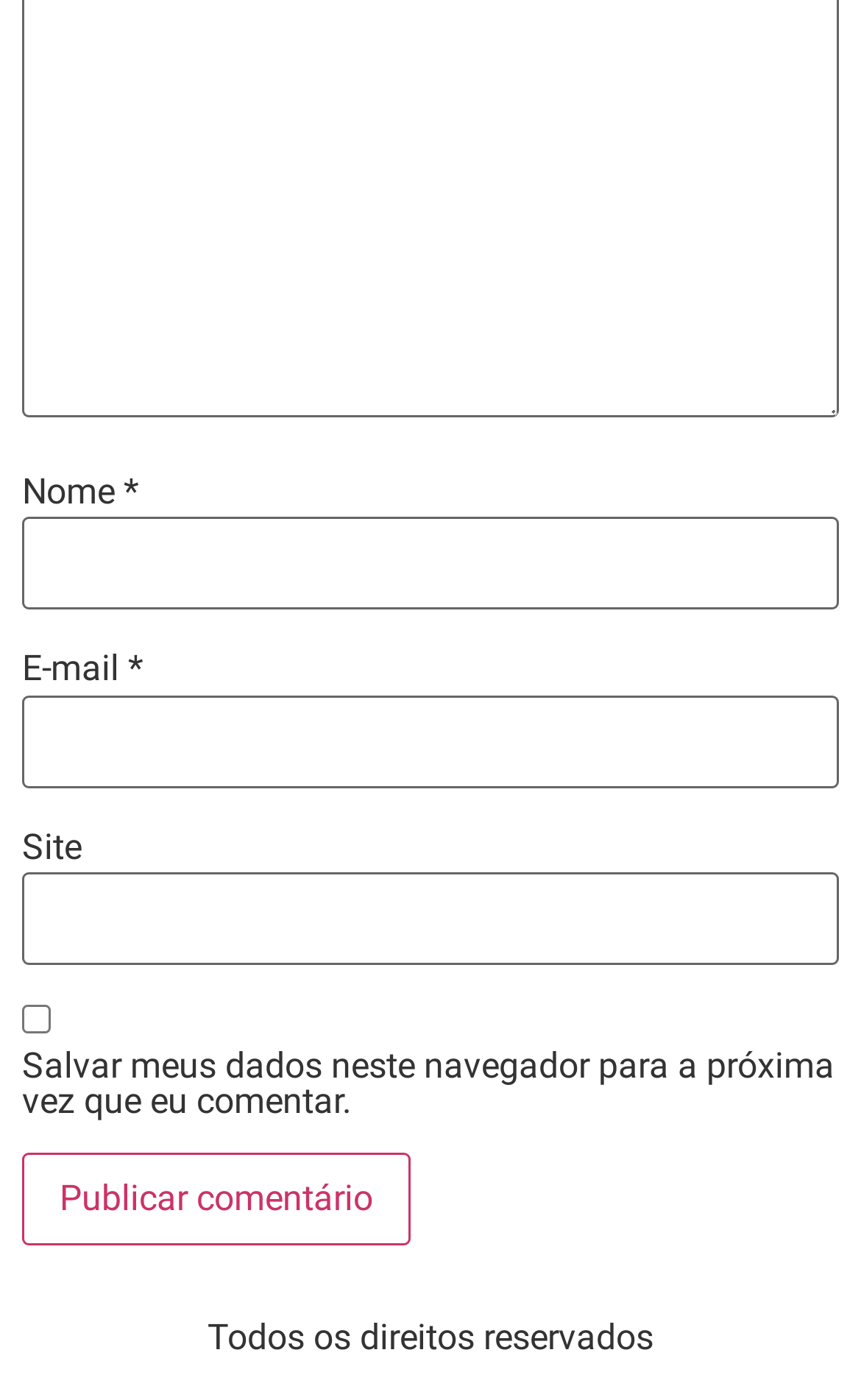Given the description "parent_node: E-mail * aria-describedby="email-notes" name="email"", determine the bounding box of the corresponding UI element.

[0.026, 0.496, 0.974, 0.563]